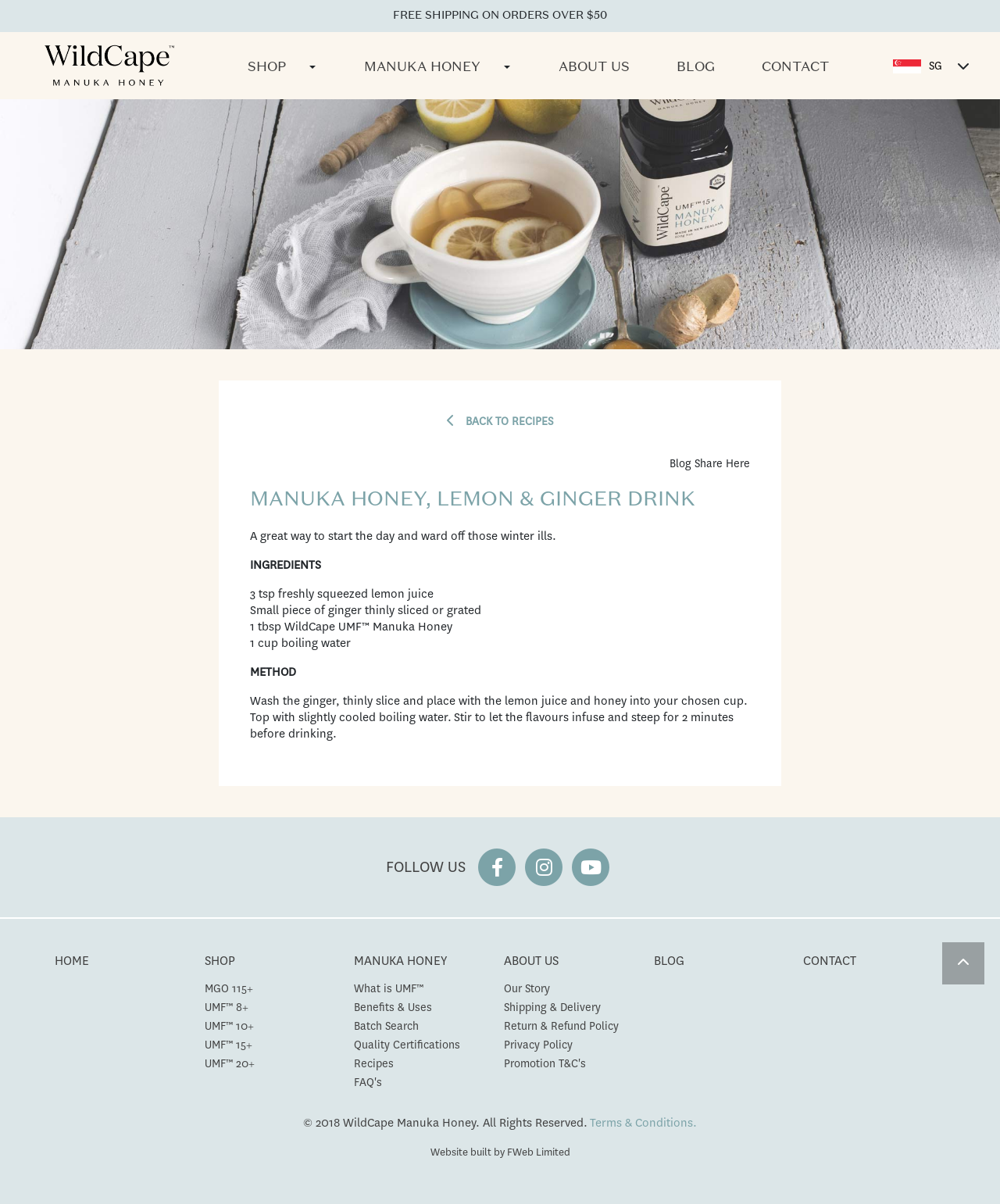What is the purpose of the ginger in the recipe?
Using the visual information, respond with a single word or phrase.

To ward off winter ills